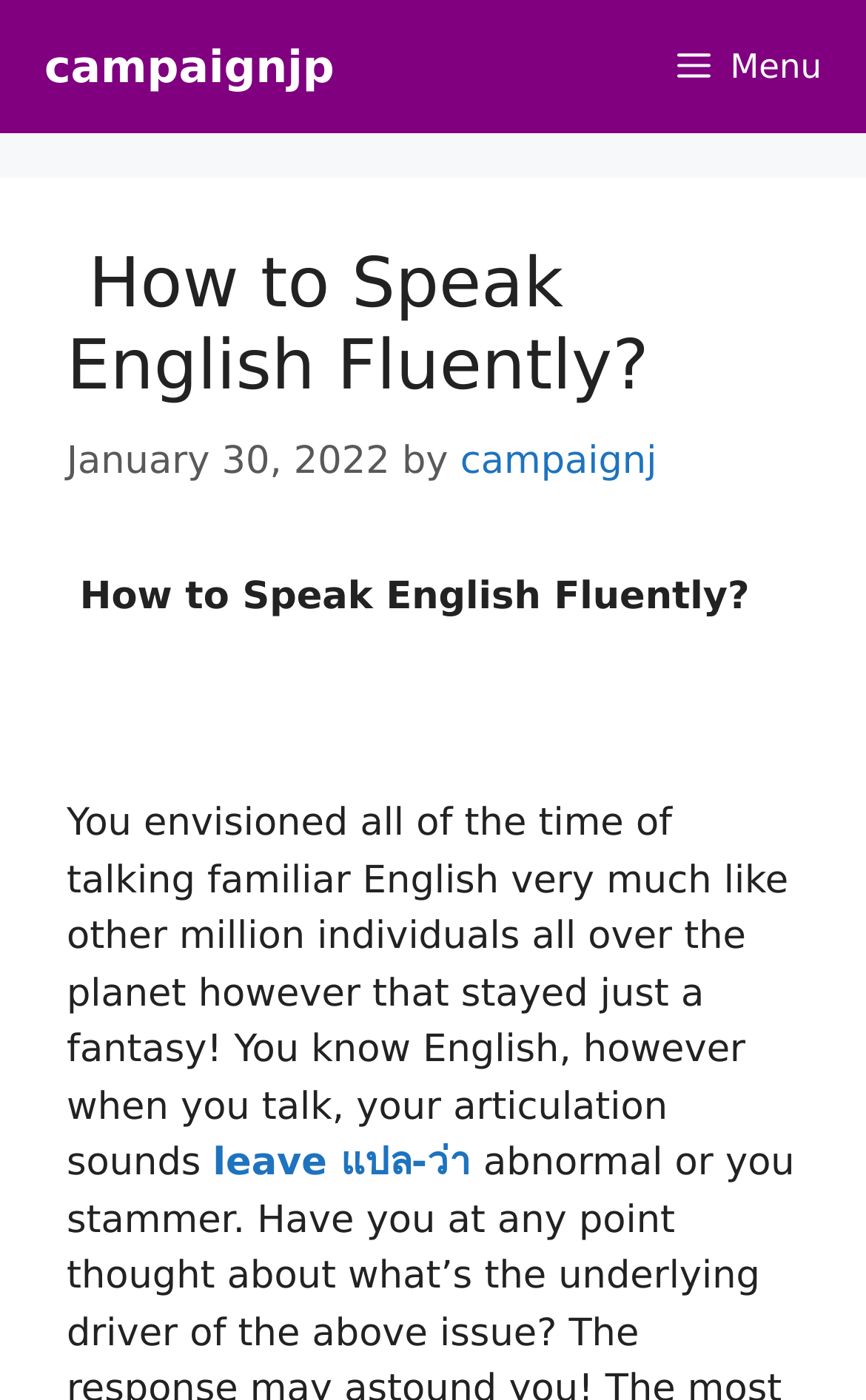Please find the bounding box for the UI component described as follows: "leave แปล-ว่า".

[0.246, 0.816, 0.544, 0.847]